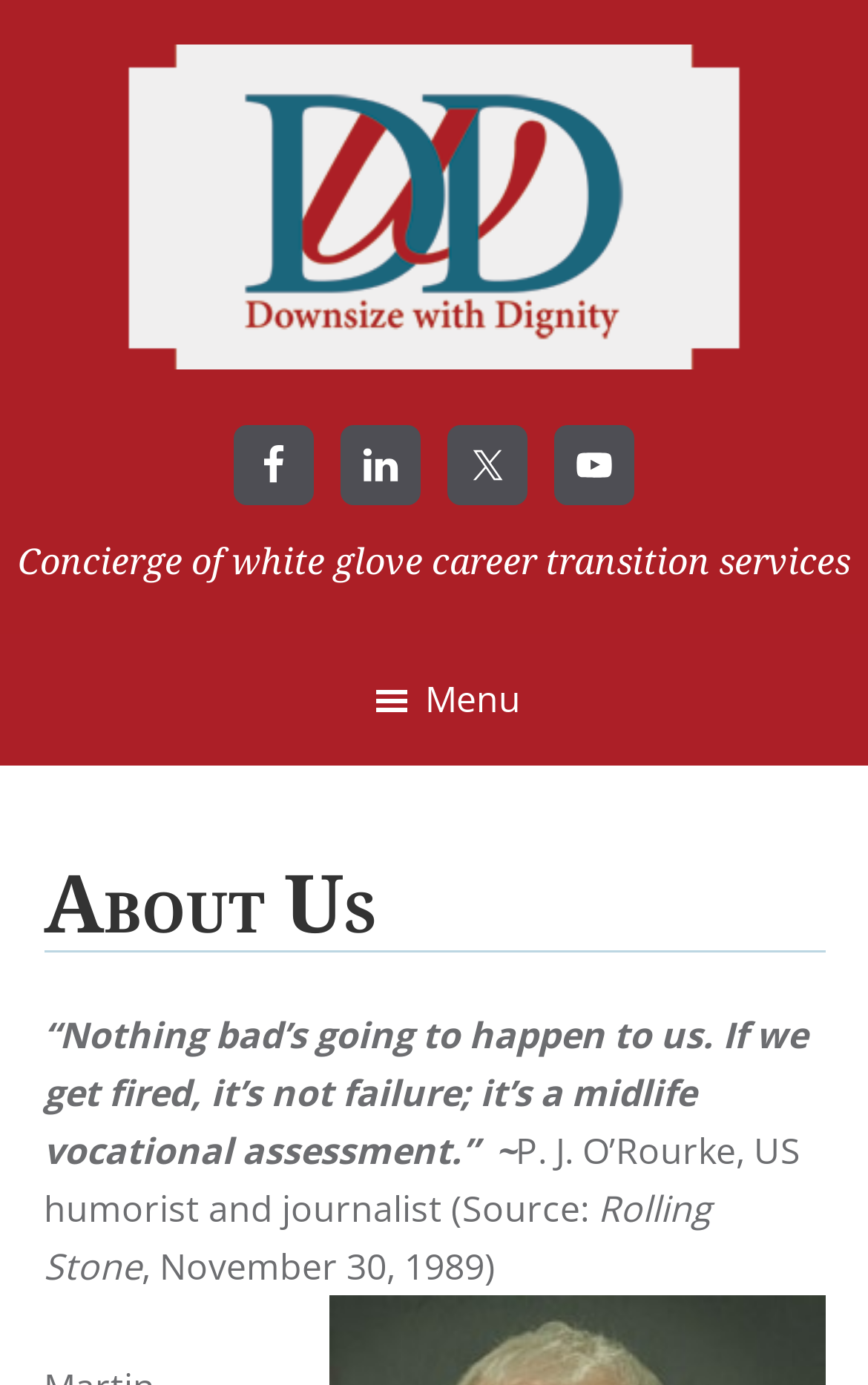Respond with a single word or short phrase to the following question: 
How many social media links are there?

4